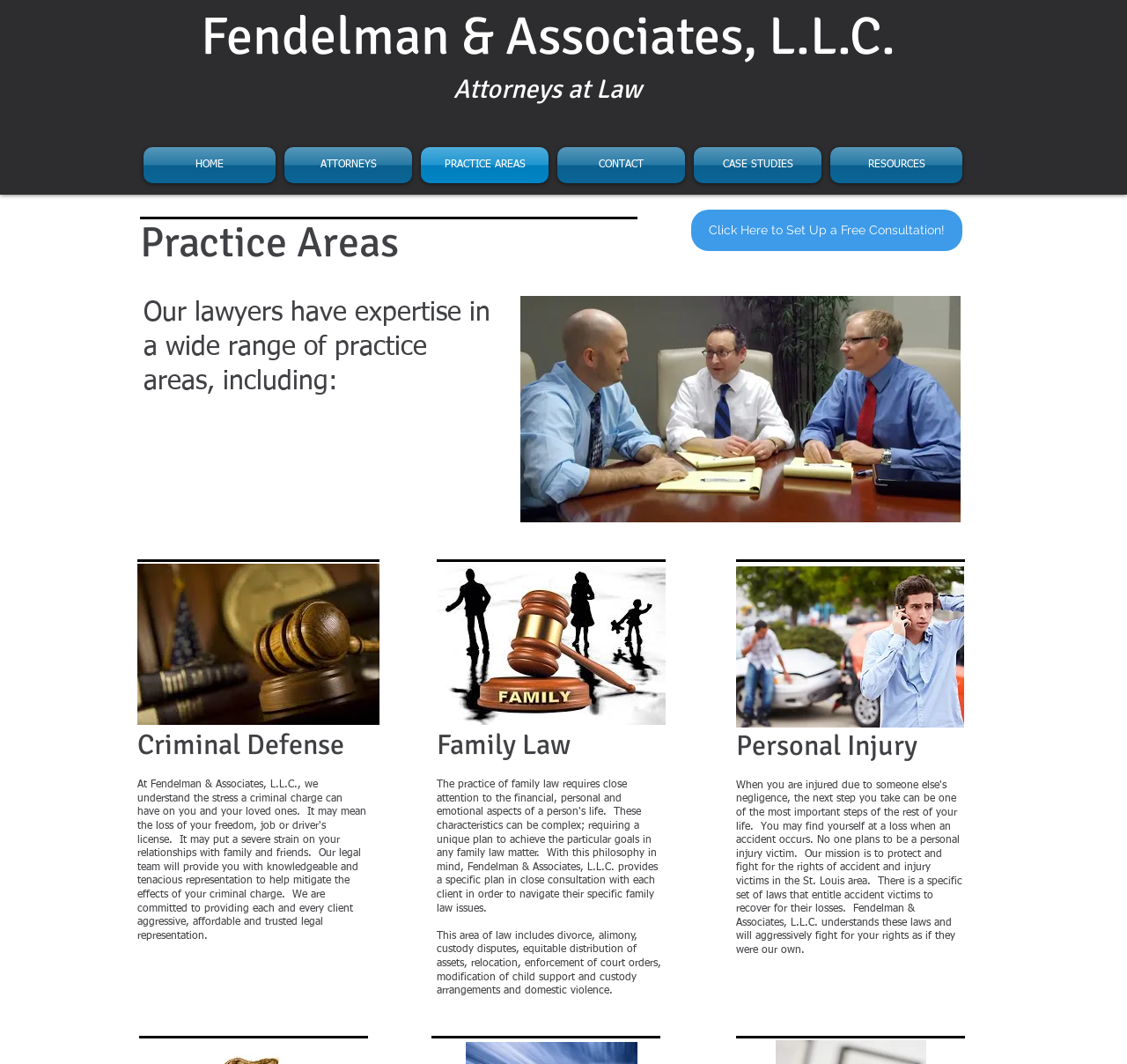Create a detailed description of the webpage's content and layout.

The webpage is about Fendelman & Associates, a law firm that specializes in various practice areas. At the top, there is a heading that reads "Fendelman & Associates, L.L.C." with a link to the firm's name. Below it, there is a heading that says "Attorneys at Law". 

To the right of these headings, there is a navigation menu with six links: "HOME", "ATTORNEYS", "PRACTICE AREAS", "CONTACT", "CASE STUDIES", and "RESOURCES". 

Below the navigation menu, there is a section that highlights the firm's practice areas. It starts with a heading that says "Practice Areas" and then lists the areas of expertise, including Criminal Defense, Family Law, and Personal Injury. Each of these areas has a corresponding link and some have additional descriptive text. For instance, the Family Law section has a brief description of the services provided, including divorce, alimony, and custody disputes.

On the right side of the page, there is an image related to personal injury, possibly a car accident. There is also a call-to-action link that encourages visitors to set up a free consultation.

Overall, the webpage provides an overview of Fendelman & Associates' practice areas and services, with easy navigation to other sections of the website.